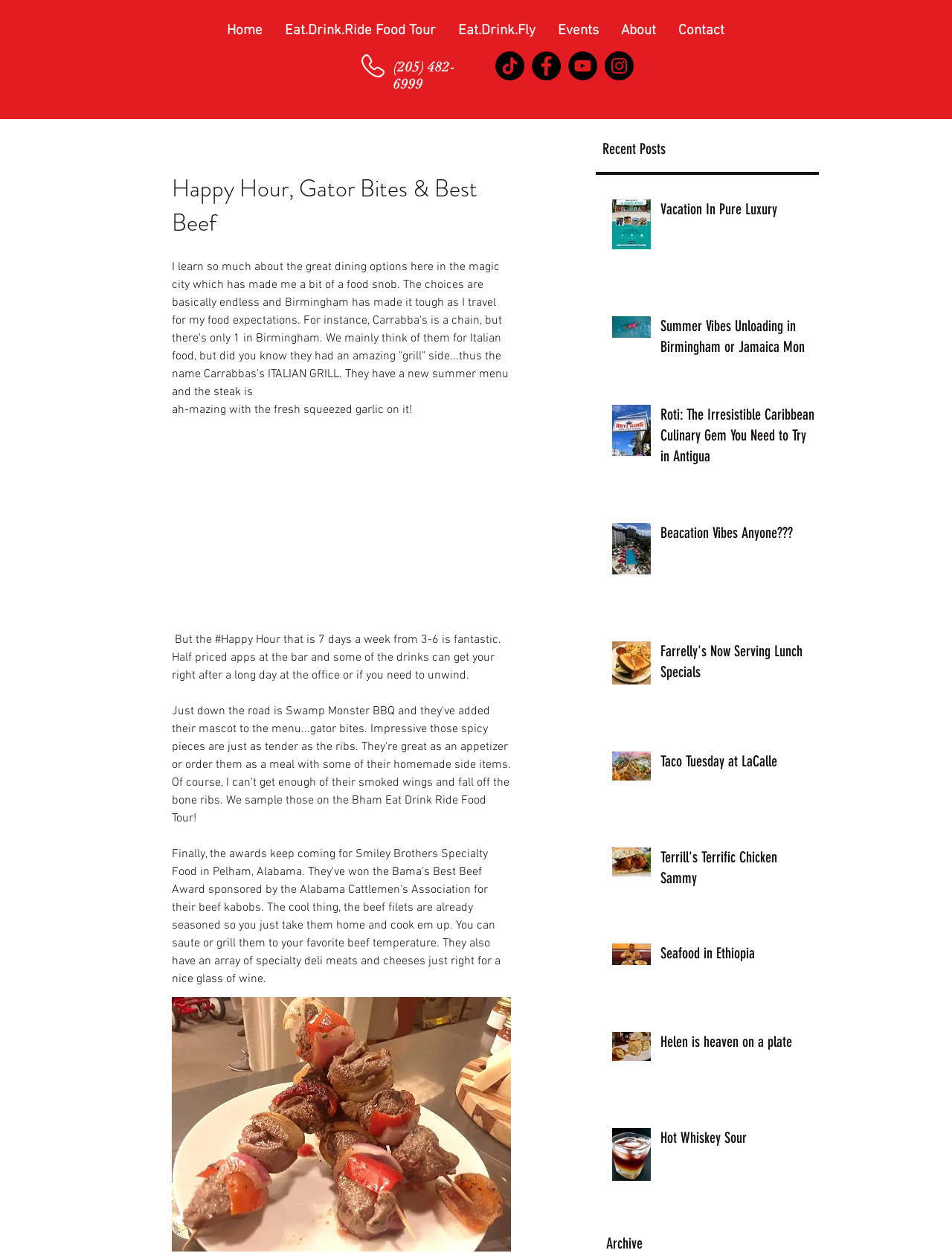Identify the bounding box coordinates of the specific part of the webpage to click to complete this instruction: "Read the article about Carrabba's".

[0.18, 0.207, 0.538, 0.319]